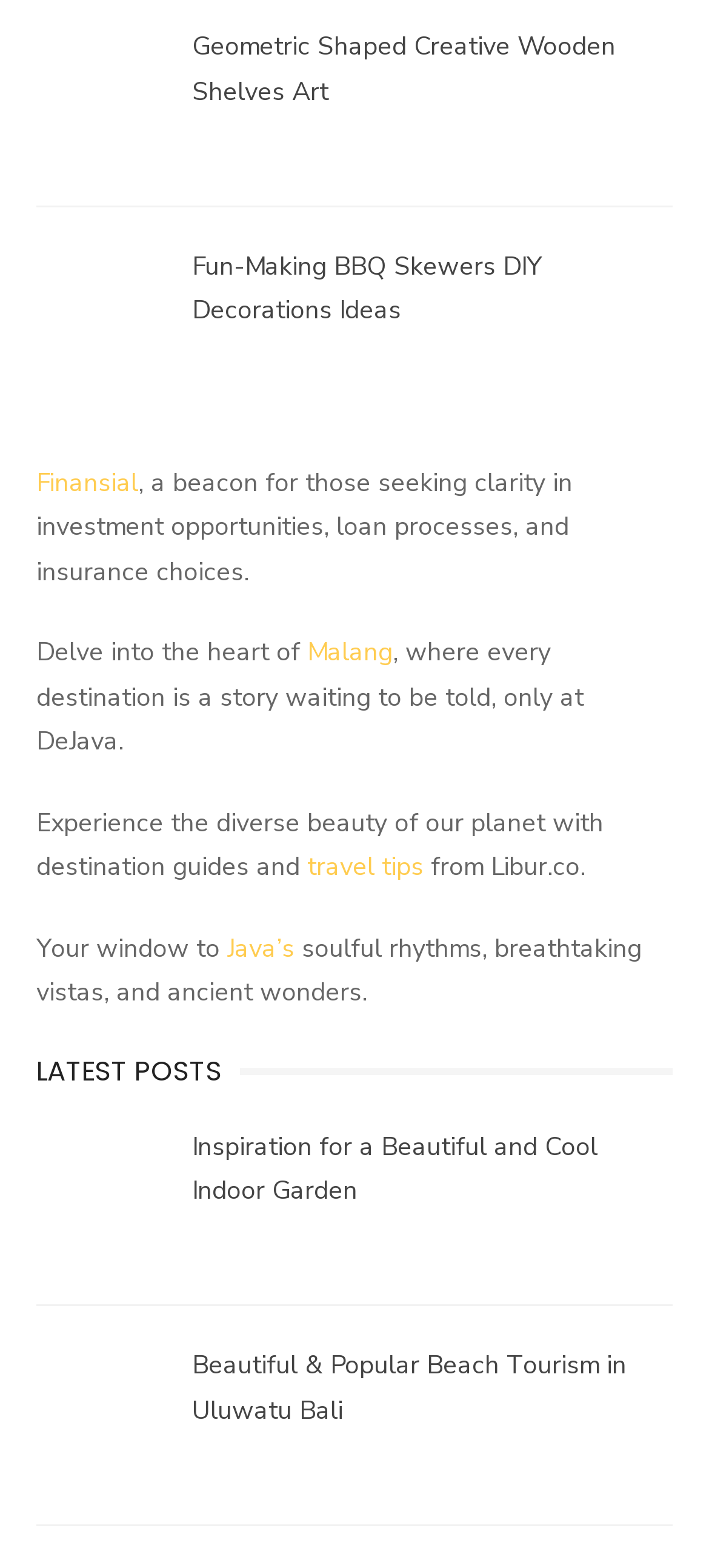Provide a one-word or short-phrase response to the question:
What type of information is provided by Libur.co?

Destination guides and travel tips